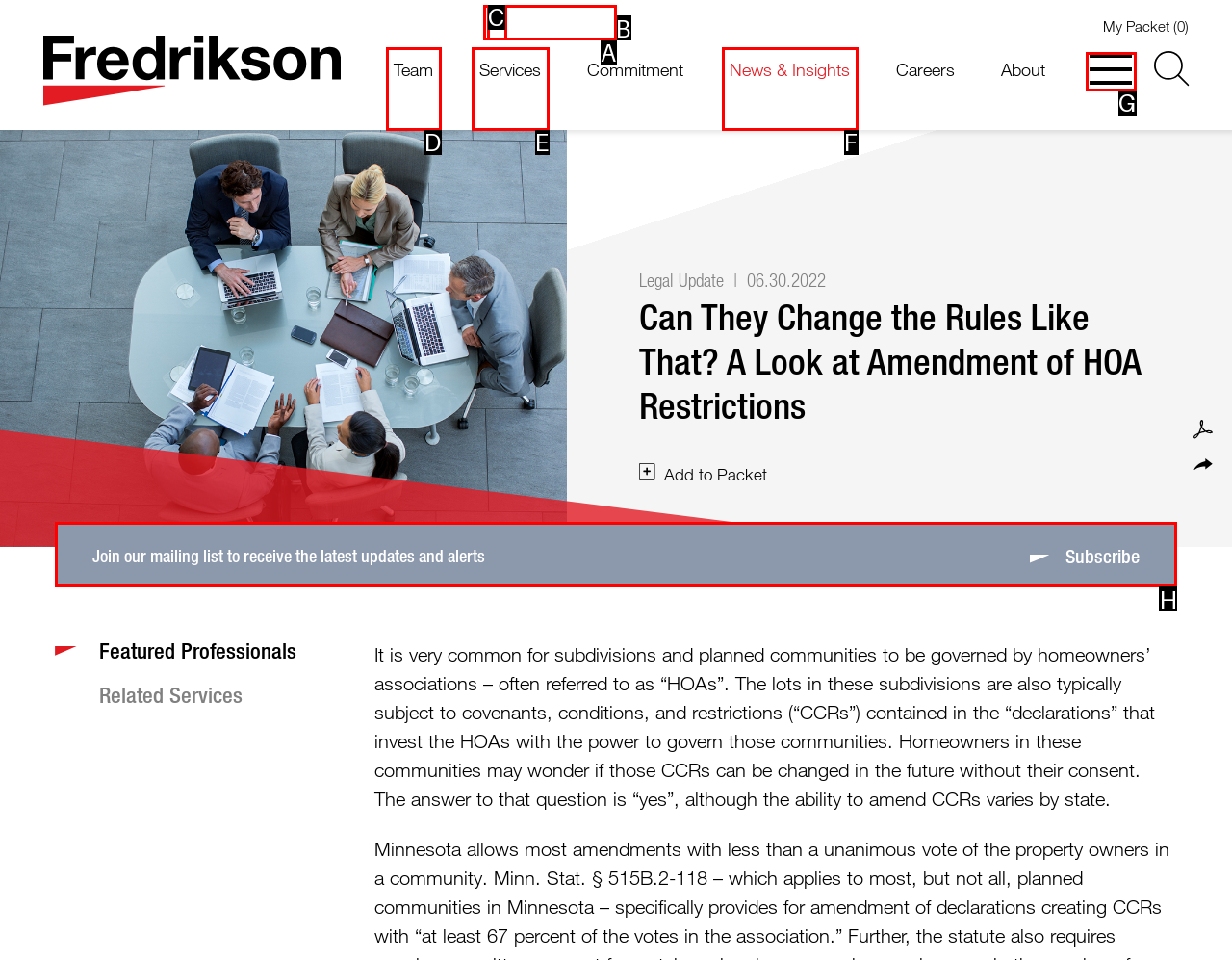Find the option that matches this description: Team
Provide the matching option's letter directly.

D